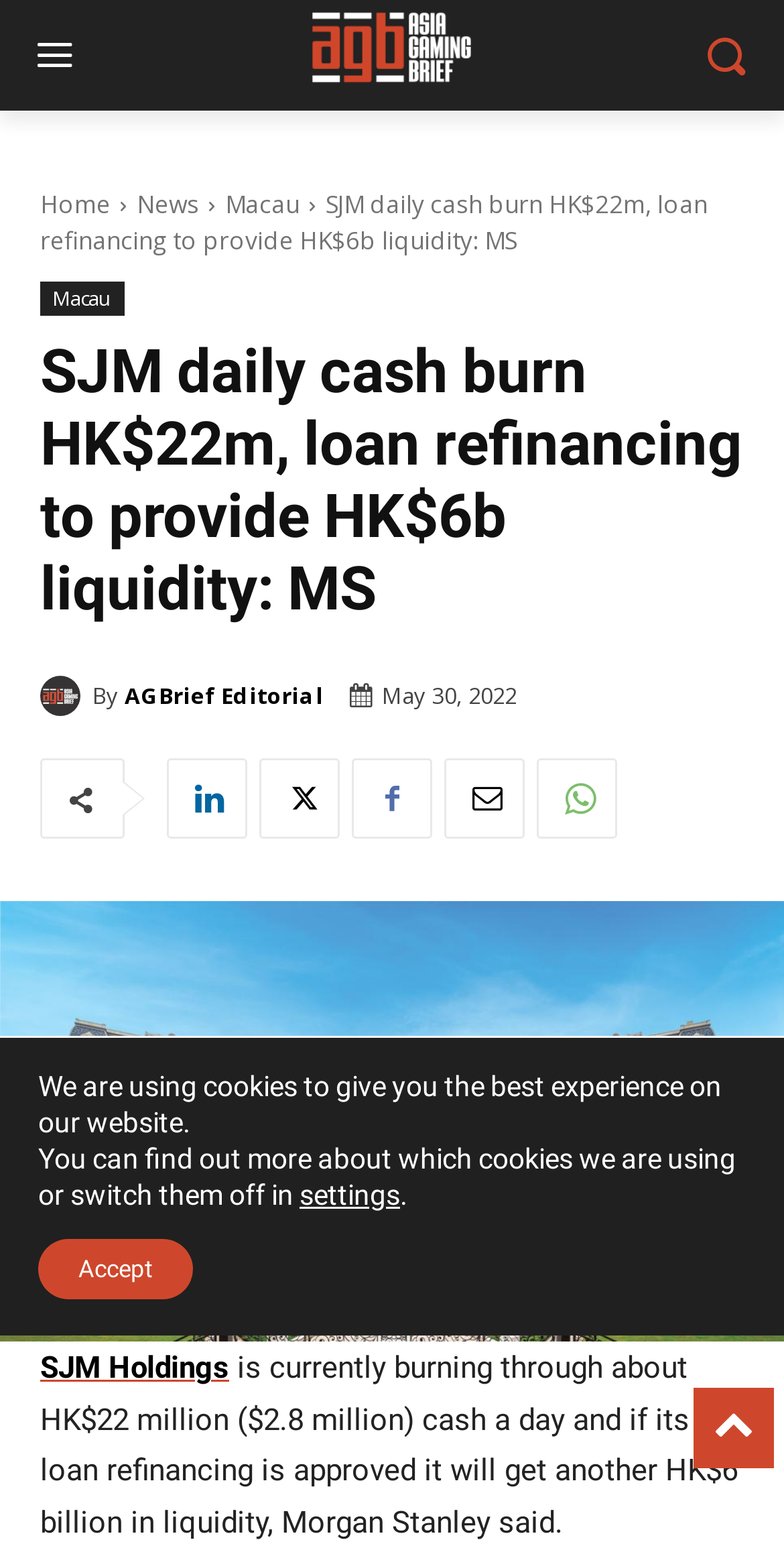Use a single word or phrase to answer this question: 
What is the daily cash burn of SJM Holdings?

HK$22 million